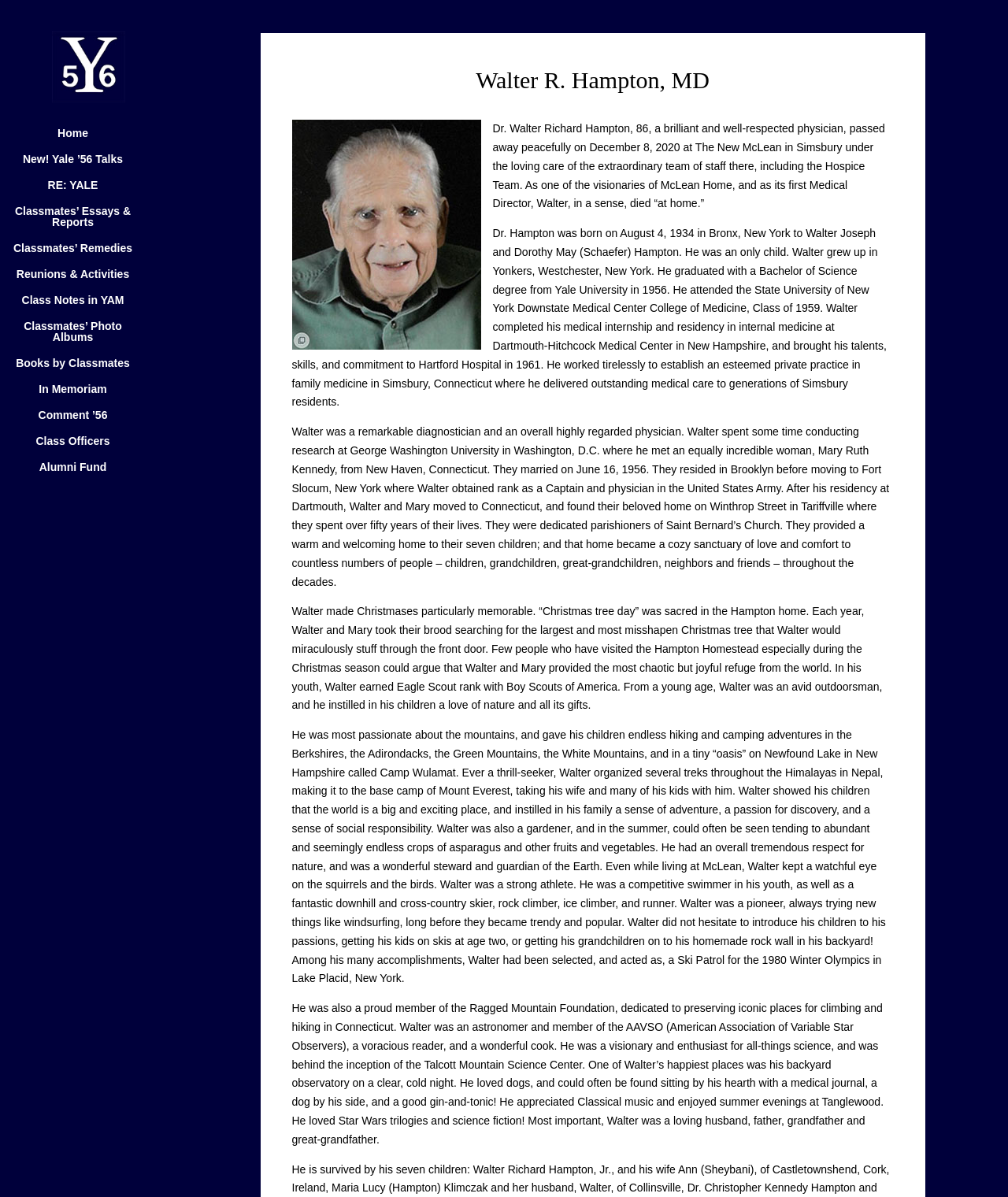Locate the primary heading on the webpage and return its text.

Walter R. Hampton, MD